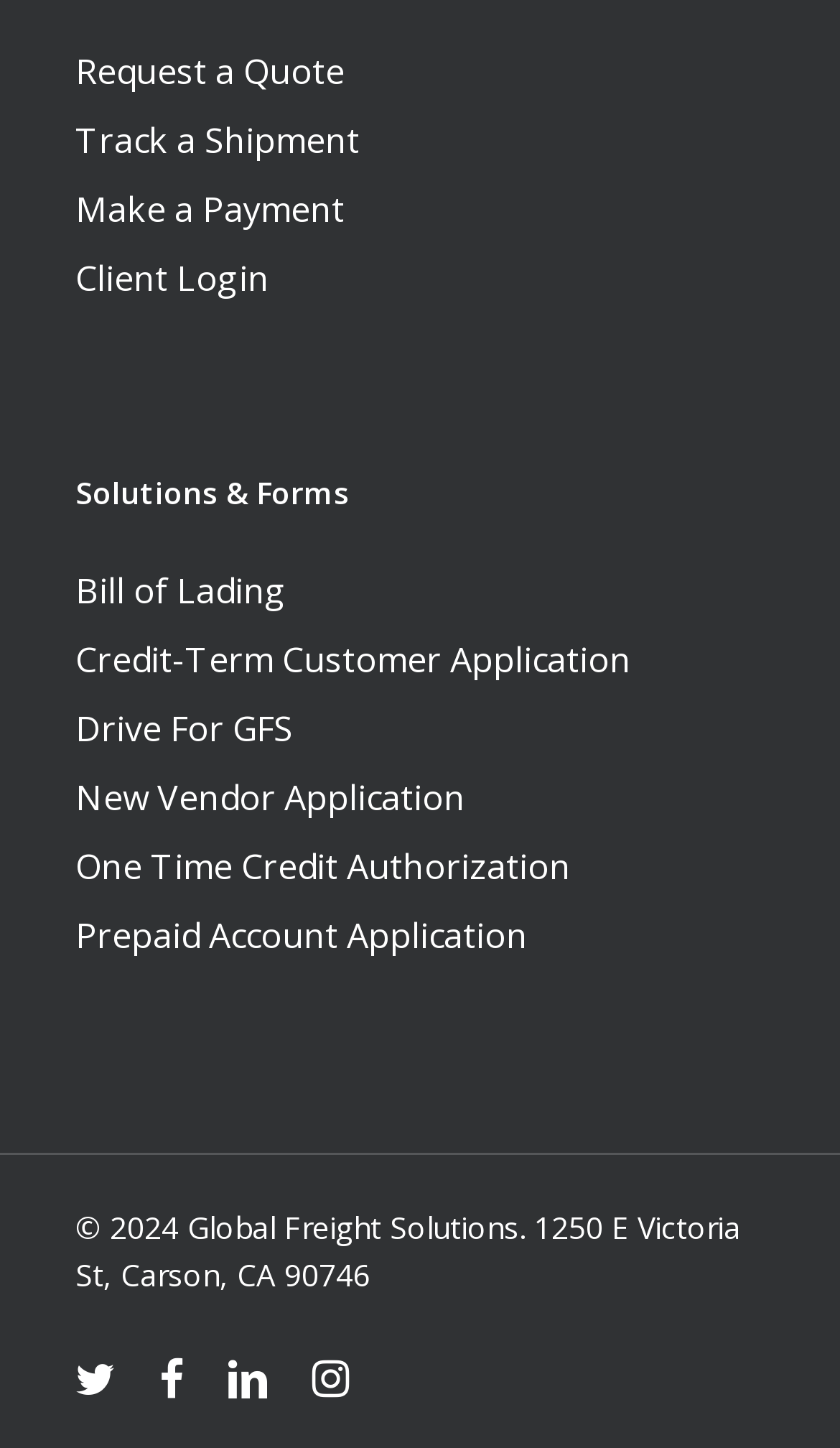Determine the bounding box coordinates for the HTML element described here: "Client Login".

[0.09, 0.174, 0.91, 0.21]